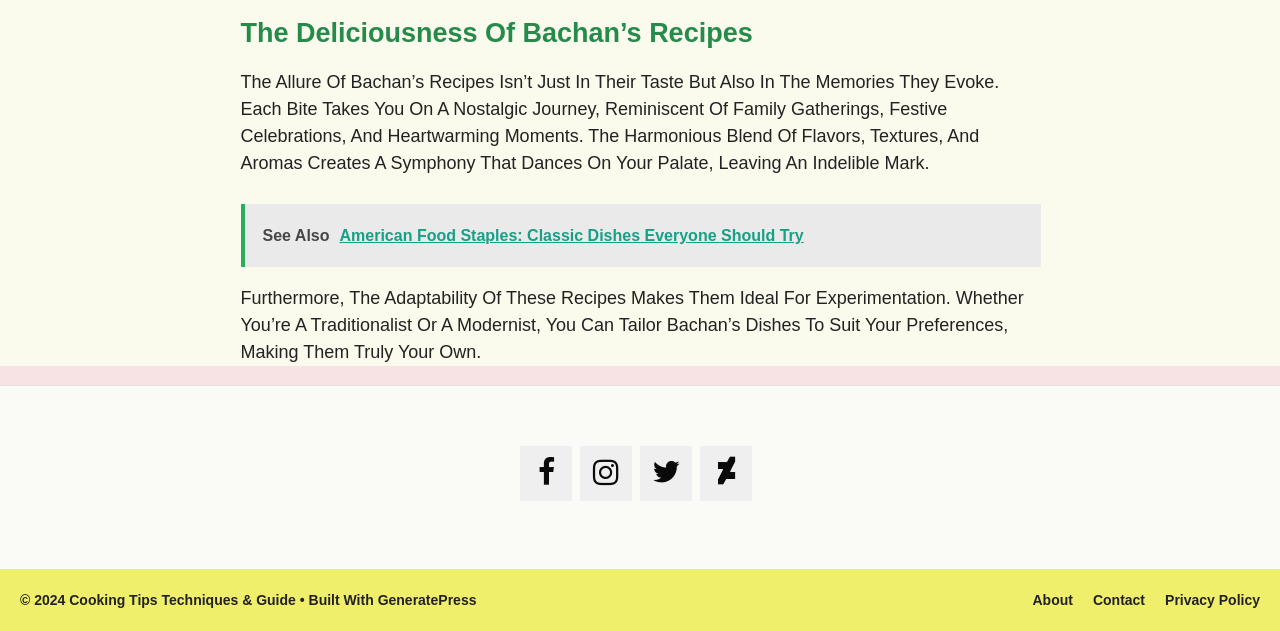How many links are present in the footer section?
Provide a concise answer using a single word or phrase based on the image.

3